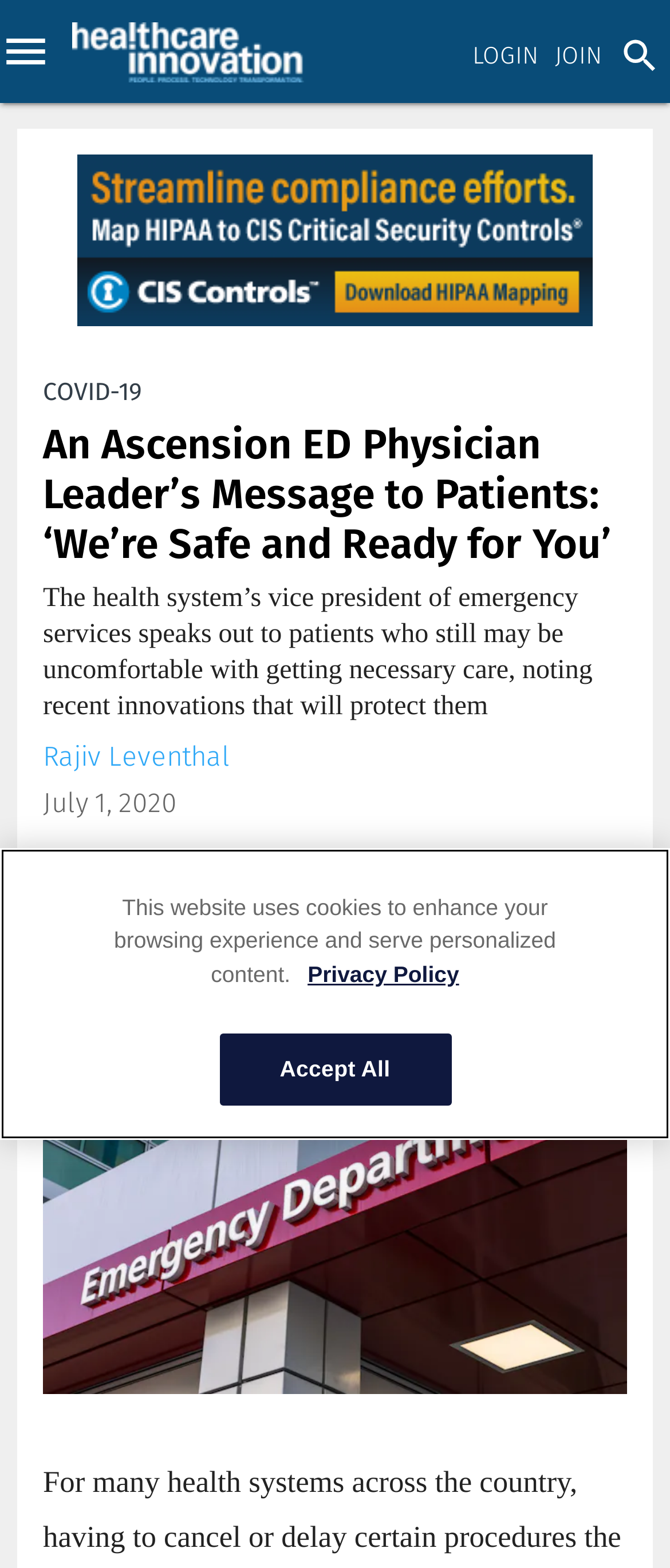Pinpoint the bounding box coordinates of the element that must be clicked to accomplish the following instruction: "Check the latest news in the Issue Archives". The coordinates should be in the format of four float numbers between 0 and 1, i.e., [left, top, right, bottom].

[0.0, 0.628, 0.082, 0.666]